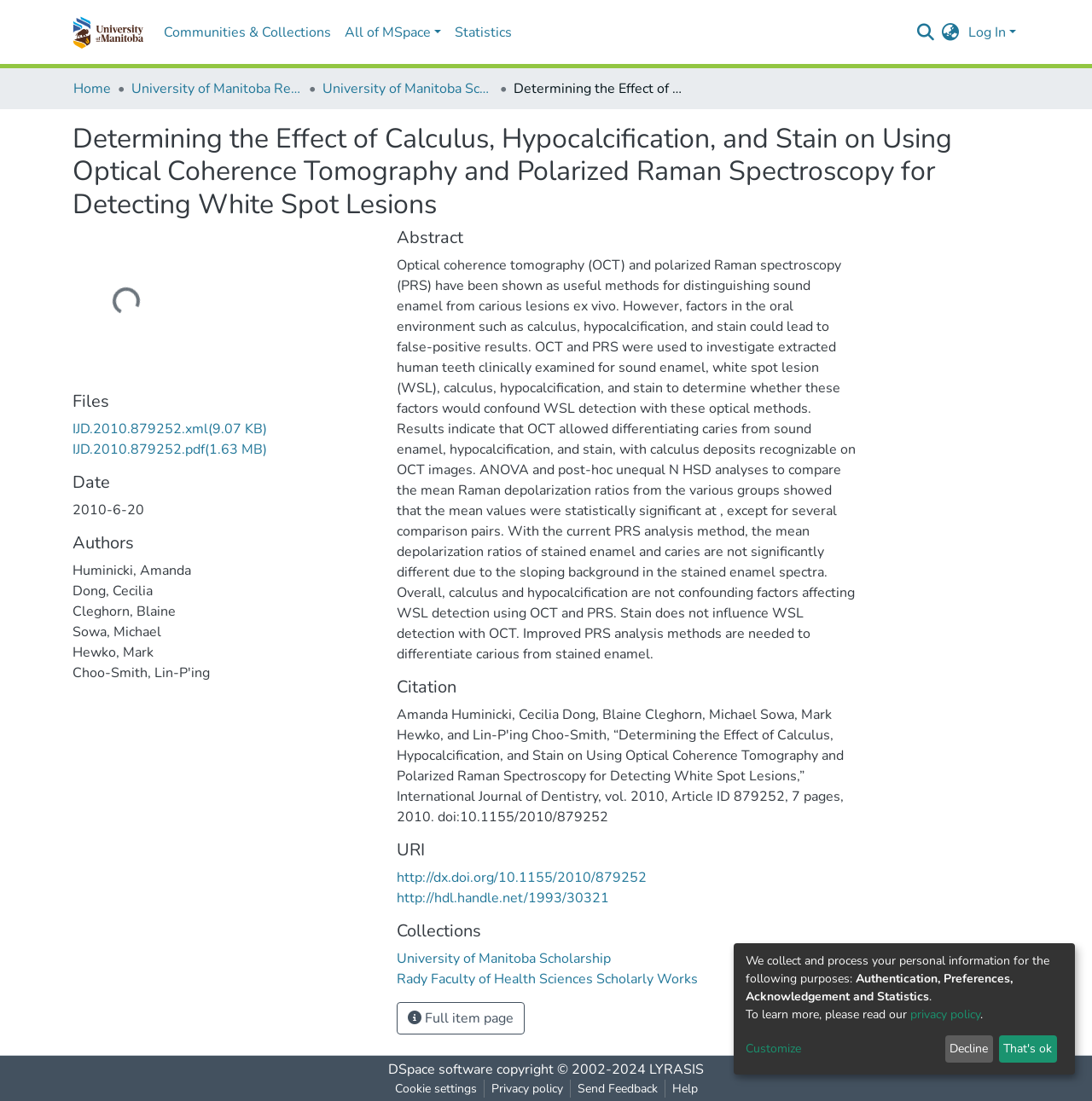Kindly determine the bounding box coordinates for the clickable area to achieve the given instruction: "Go to University of Manitoba Scholarship".

[0.363, 0.862, 0.559, 0.879]